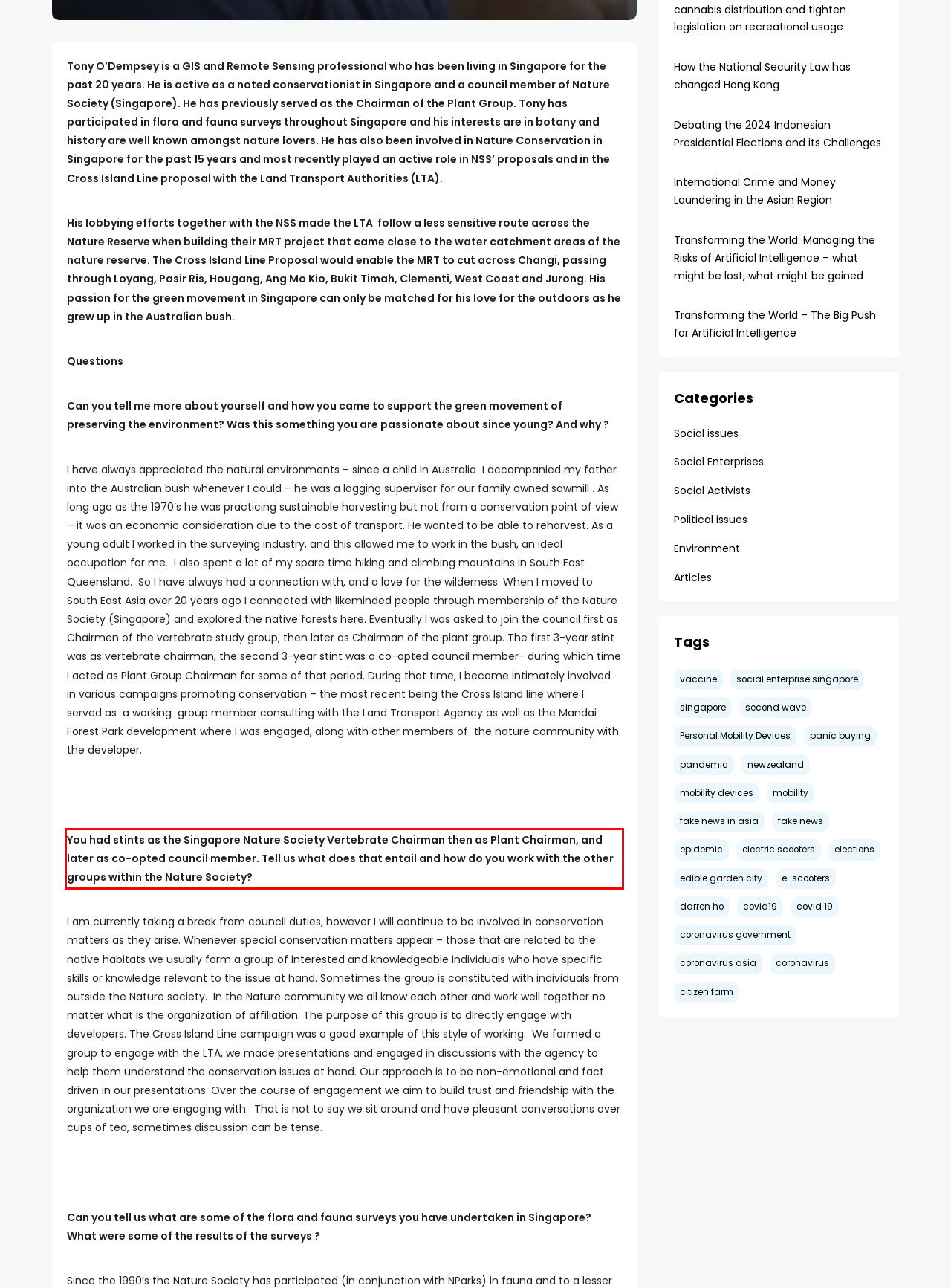Identify and extract the text within the red rectangle in the screenshot of the webpage.

You had stints as the Singapore Nature Society Vertebrate Chairman then as Plant Chairman, and later as co-opted council member. Tell us what does that entail and how do you work with the other groups within the Nature Society?